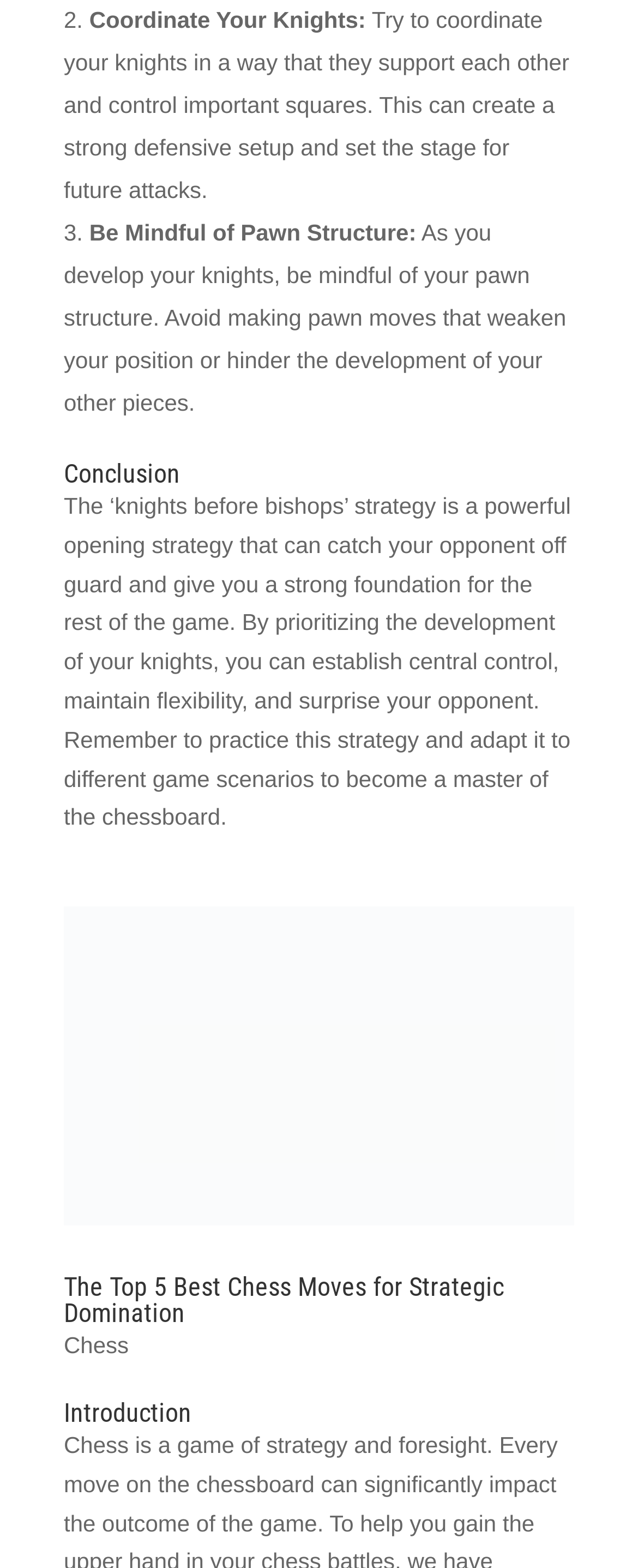How many headings are present in the article?
Using the image, respond with a single word or phrase.

3